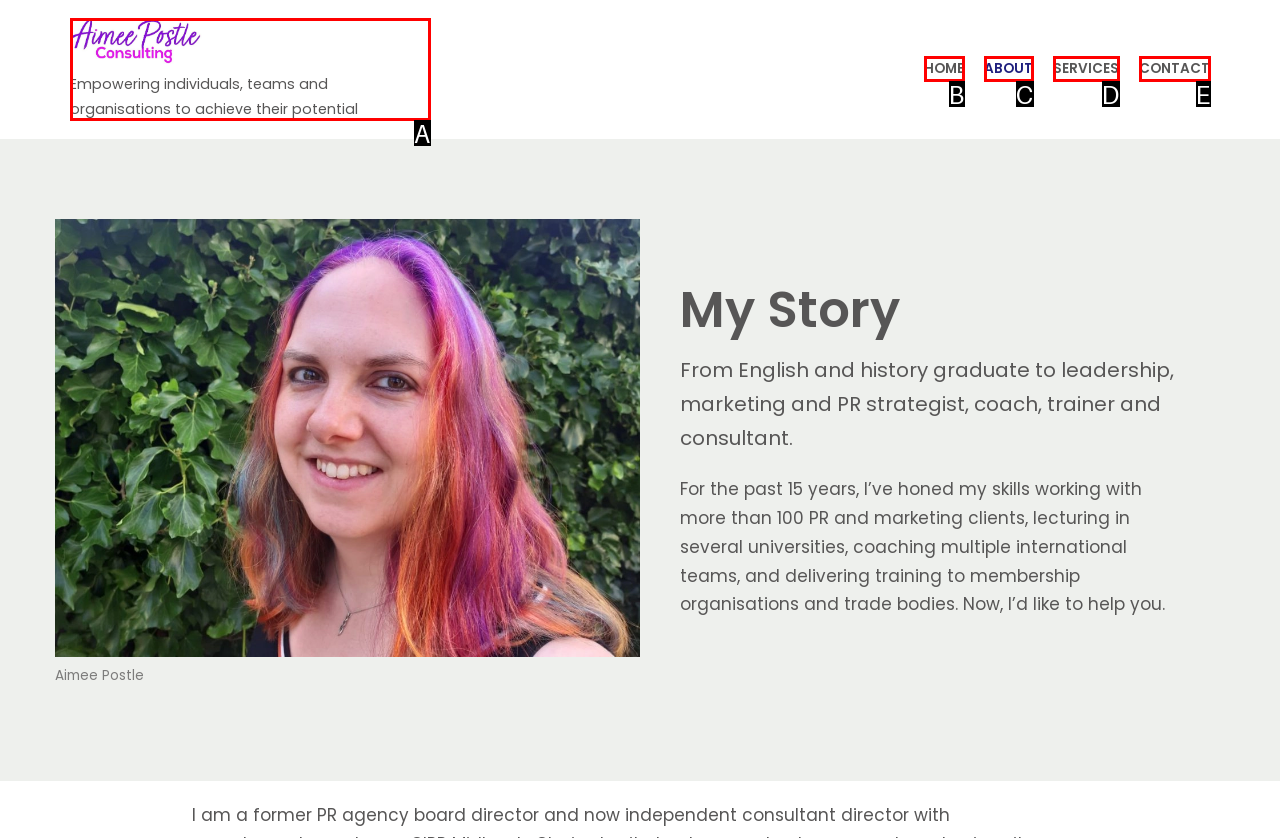Identify the HTML element that matches the description: Contact. Provide the letter of the correct option from the choices.

E